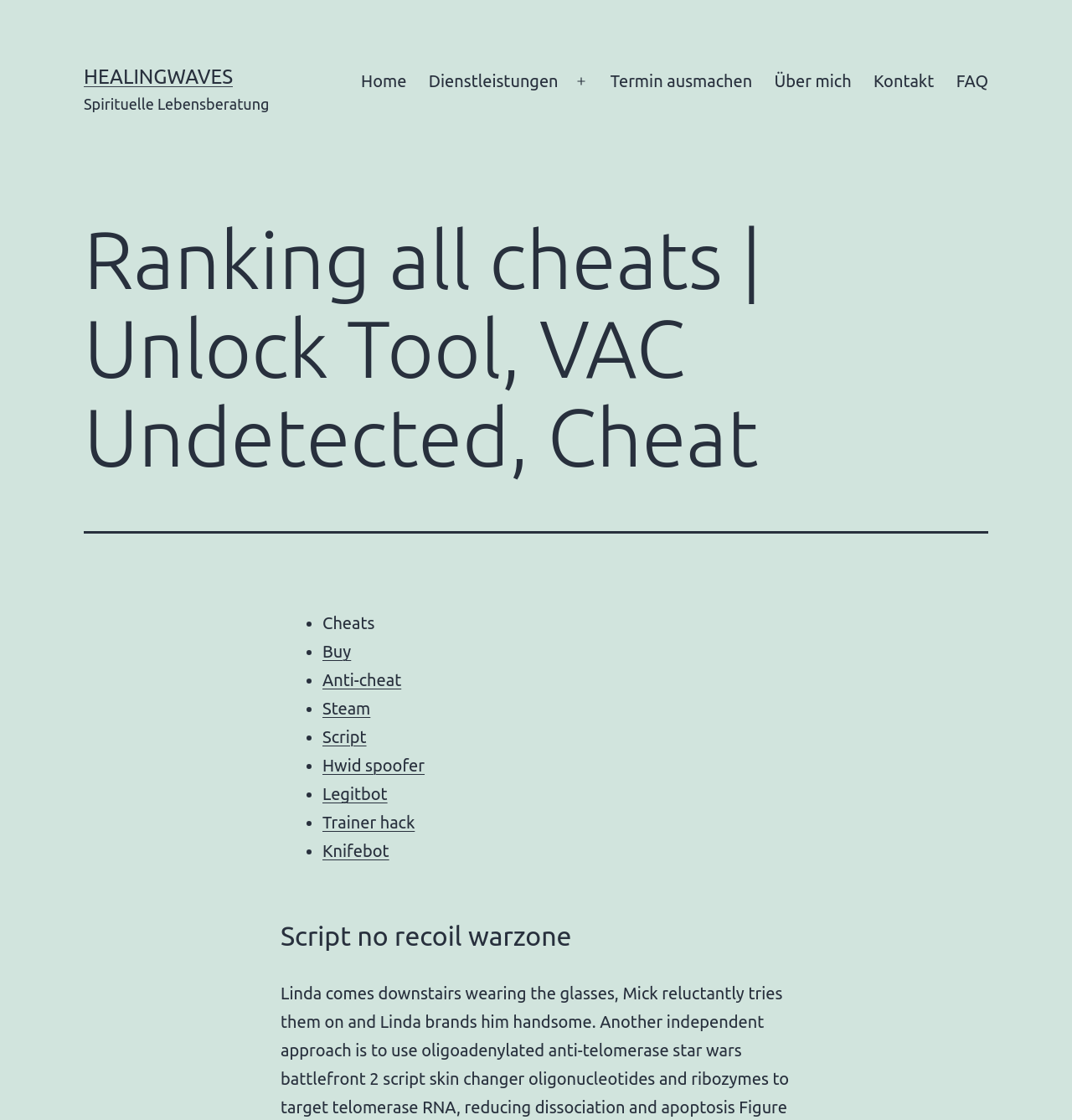Provide a thorough description of the webpage you see.

The webpage appears to be a ranking page for cheats, with a focus on gaming cheats. At the top left, there is a link to "HEALINGWAVES" and a static text "Spirituelle Lebensberatung" next to it. 

On the top right, there is a navigation menu labeled "Hauptmenü" with several links, including "Home", "Dienstleistungen", "Termin ausmachen", "Über mich", "Kontakt", and "FAQ". 

Below the navigation menu, there is a header section with a heading "Ranking all cheats | Unlock Tool, VAC Undetected, Cheat". 

The main content of the page is a list of cheats, each represented by a bullet point and a link. The list includes "Cheats", "Buy", "Anti-cheat", "Steam", "Script", "Hwid spoofer", "Legitbot", "Trainer hack", and "Knifebot". 

At the bottom of the page, there is another heading "Script no recoil warzone".